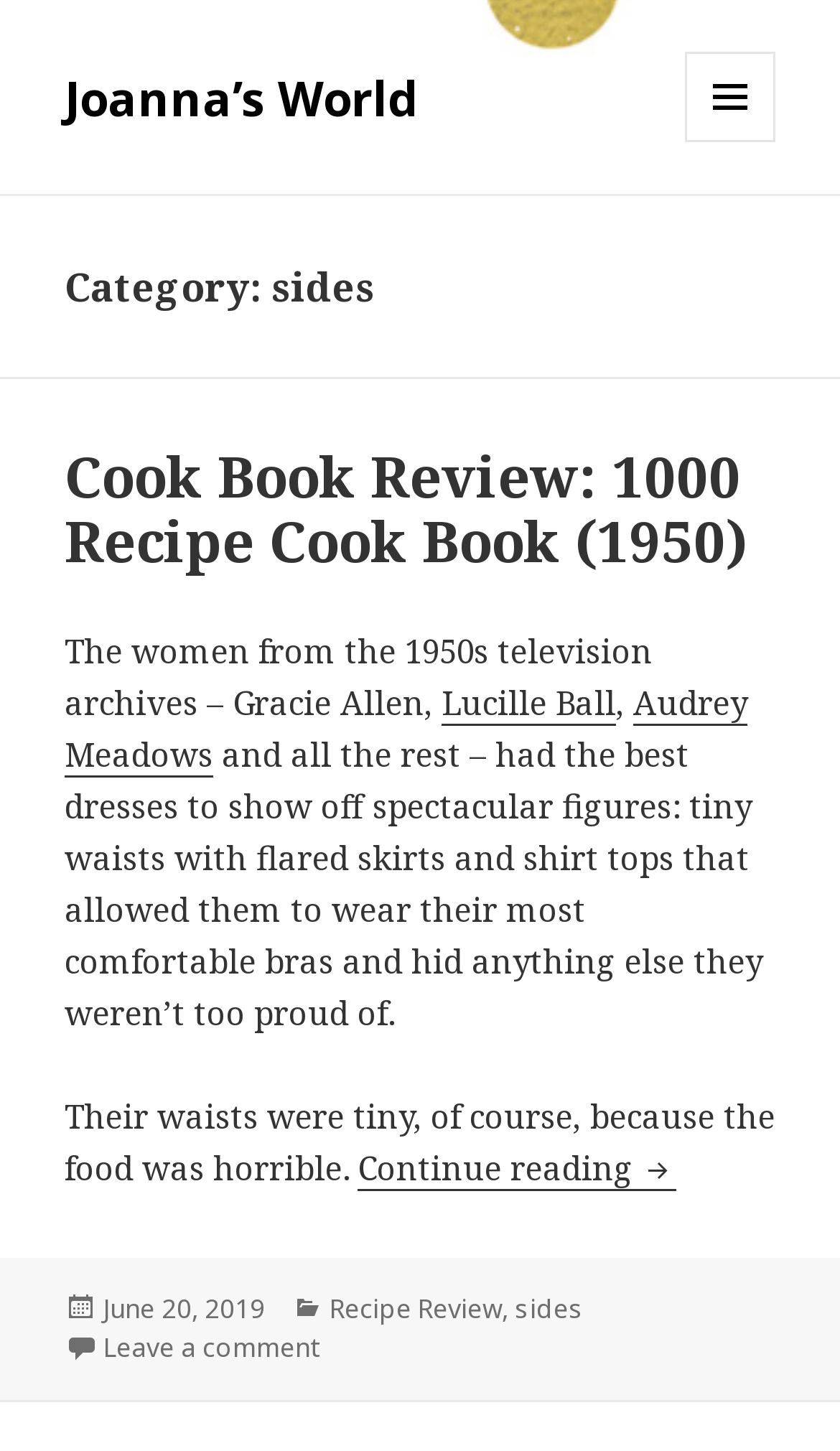Provide the bounding box coordinates for the UI element described in this sentence: "Open toolbar Accessibility Tools". The coordinates should be four float values between 0 and 1, i.e., [left, top, right, bottom].

None